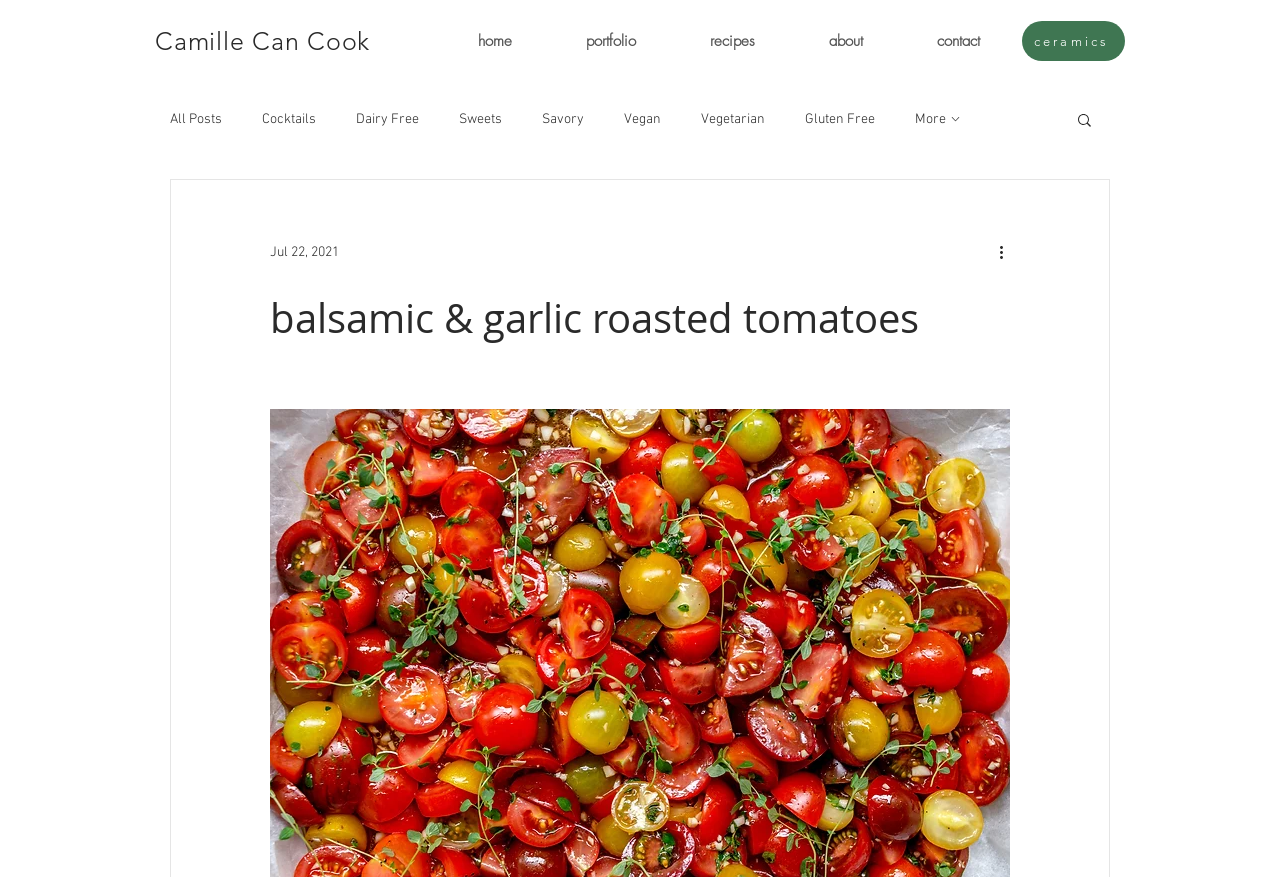Please find the bounding box coordinates (top-left x, top-left y, bottom-right x, bottom-right y) in the screenshot for the UI element described as follows: Camille Can Cook

[0.121, 0.027, 0.289, 0.065]